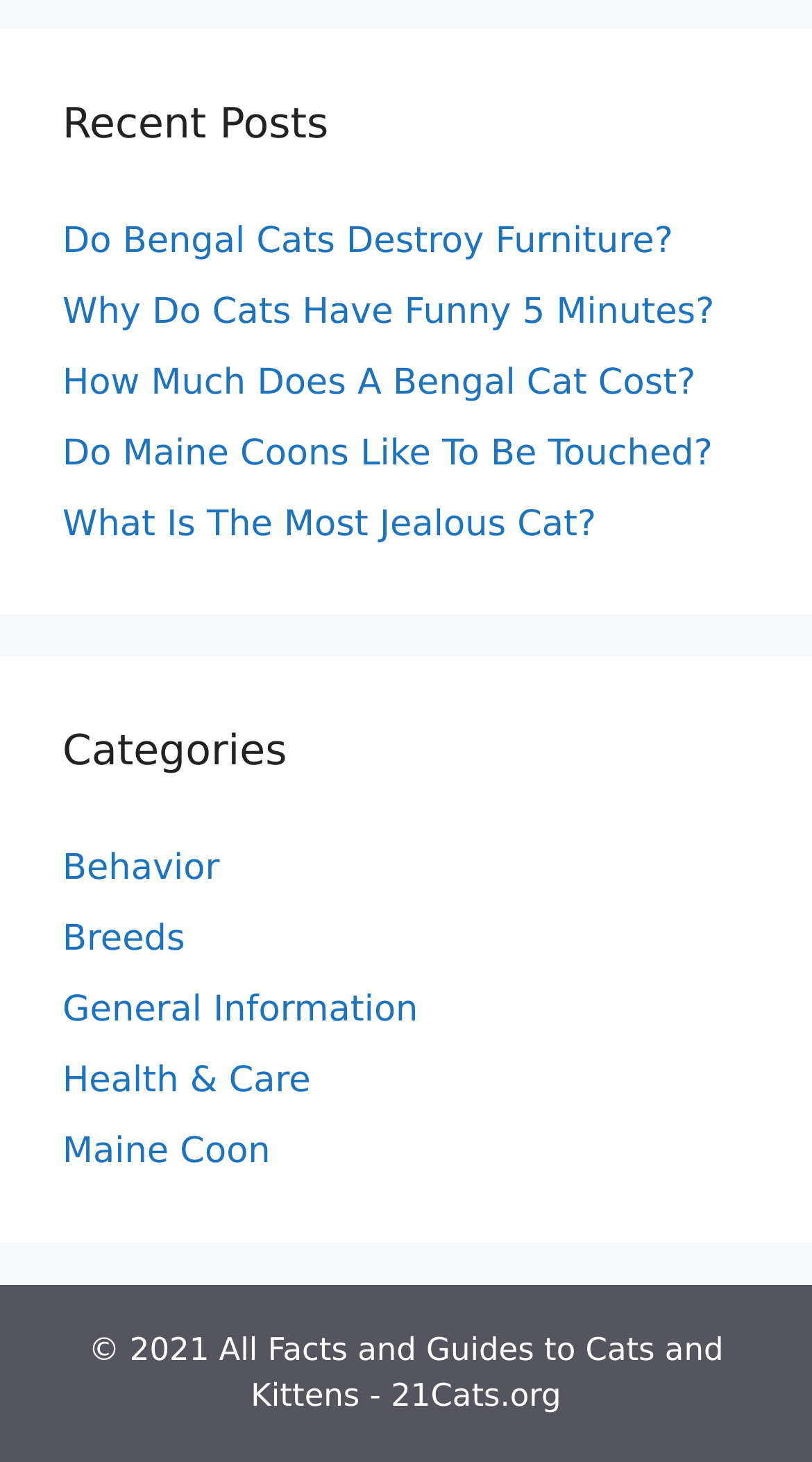Using the provided element description, identify the bounding box coordinates as (top-left x, top-left y, bottom-right x, bottom-right y). Ensure all values are between 0 and 1. Description: Do Bengal Cats Destroy Furniture?

[0.077, 0.15, 0.829, 0.179]